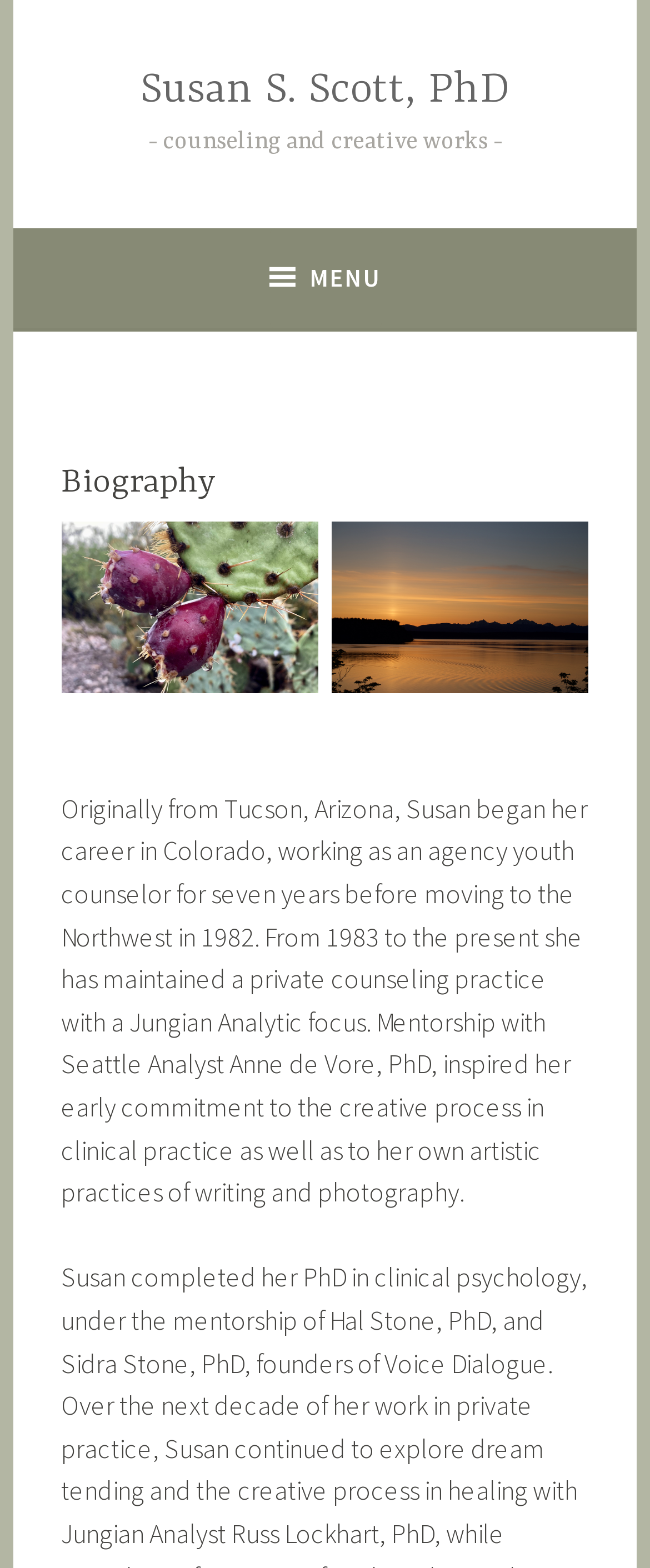Using the details in the image, give a detailed response to the question below:
What are Susan S. Scott's artistic practices?

The webpage states that Susan S. Scott has her own artistic practices of writing and photography, in addition to her counseling practice.